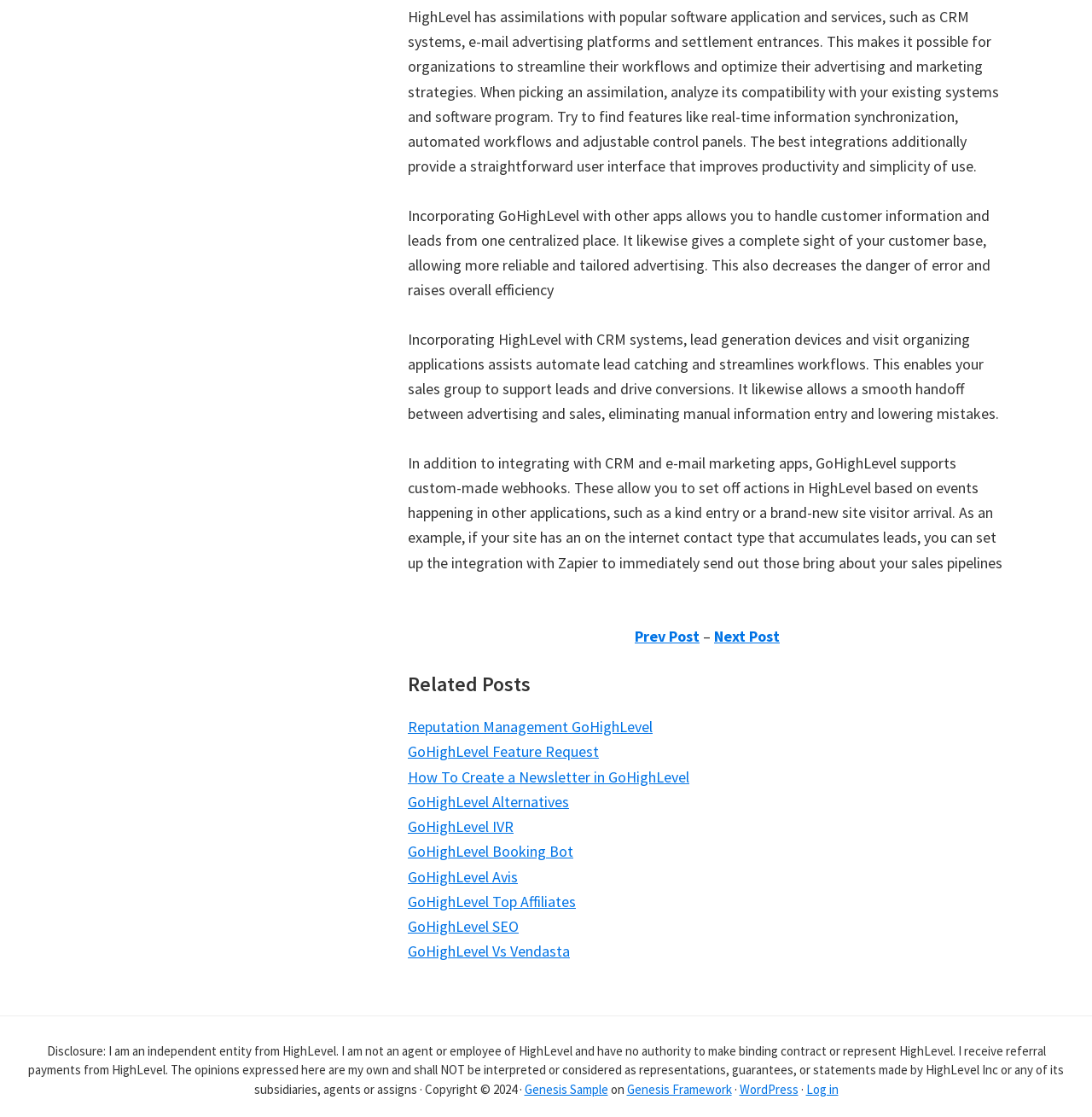Give a one-word or short-phrase answer to the following question: 
What is the section below the main text about?

Related posts